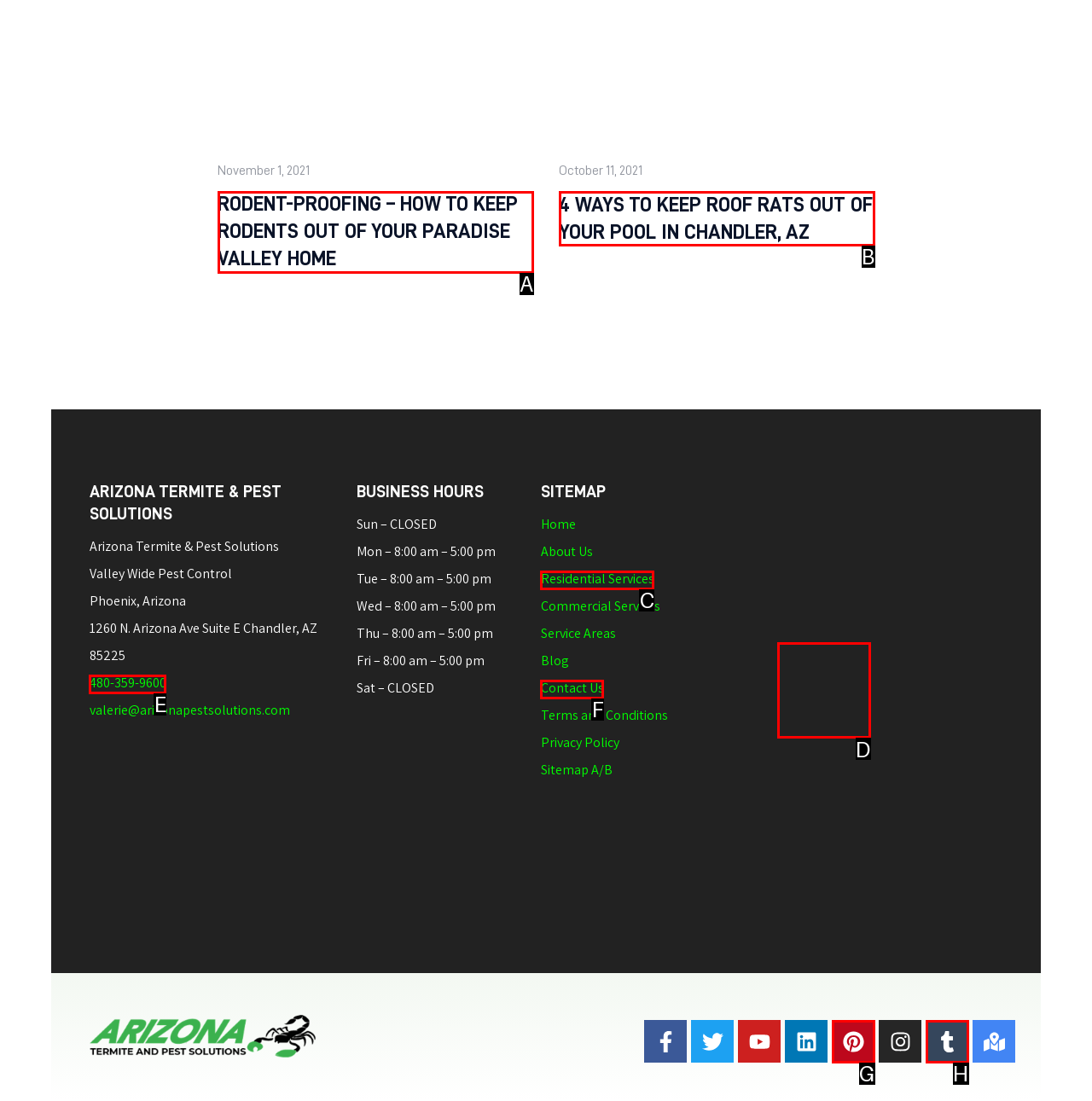Determine which HTML element I should select to execute the task: Call the phone number 480-359-9600
Reply with the corresponding option's letter from the given choices directly.

E